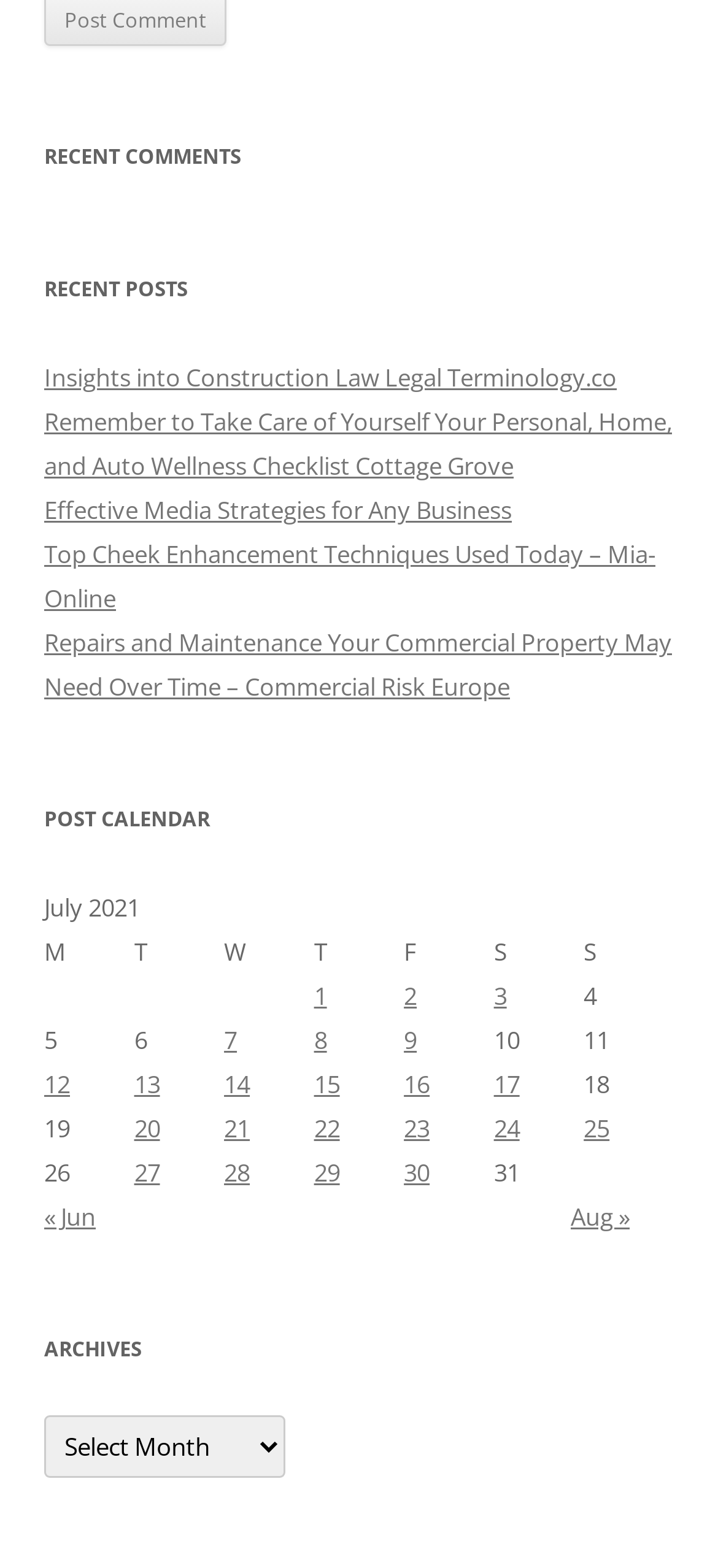How many columns are in the post calendar table?
Based on the image, provide a one-word or brief-phrase response.

7